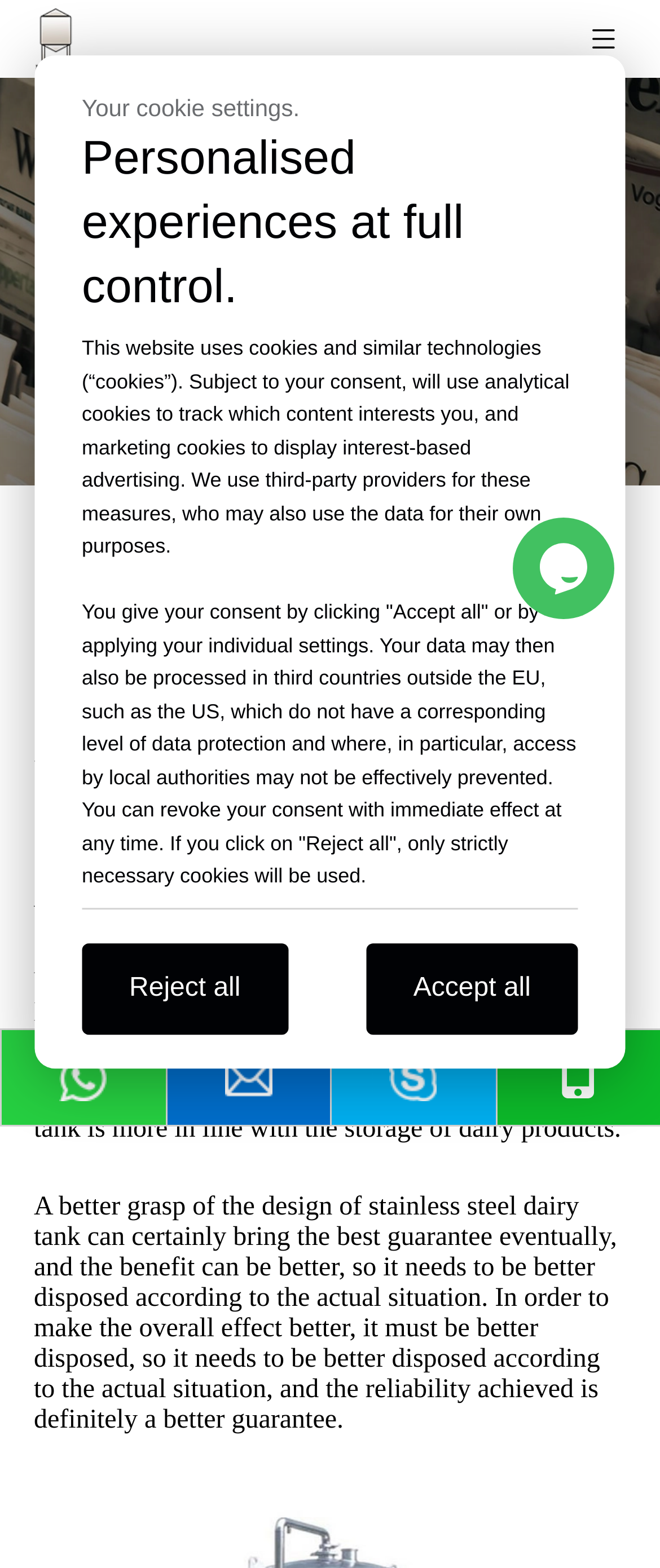Can you provide the bounding box coordinates for the element that should be clicked to implement the instruction: "Go to Home"?

[0.149, 0.174, 0.279, 0.198]